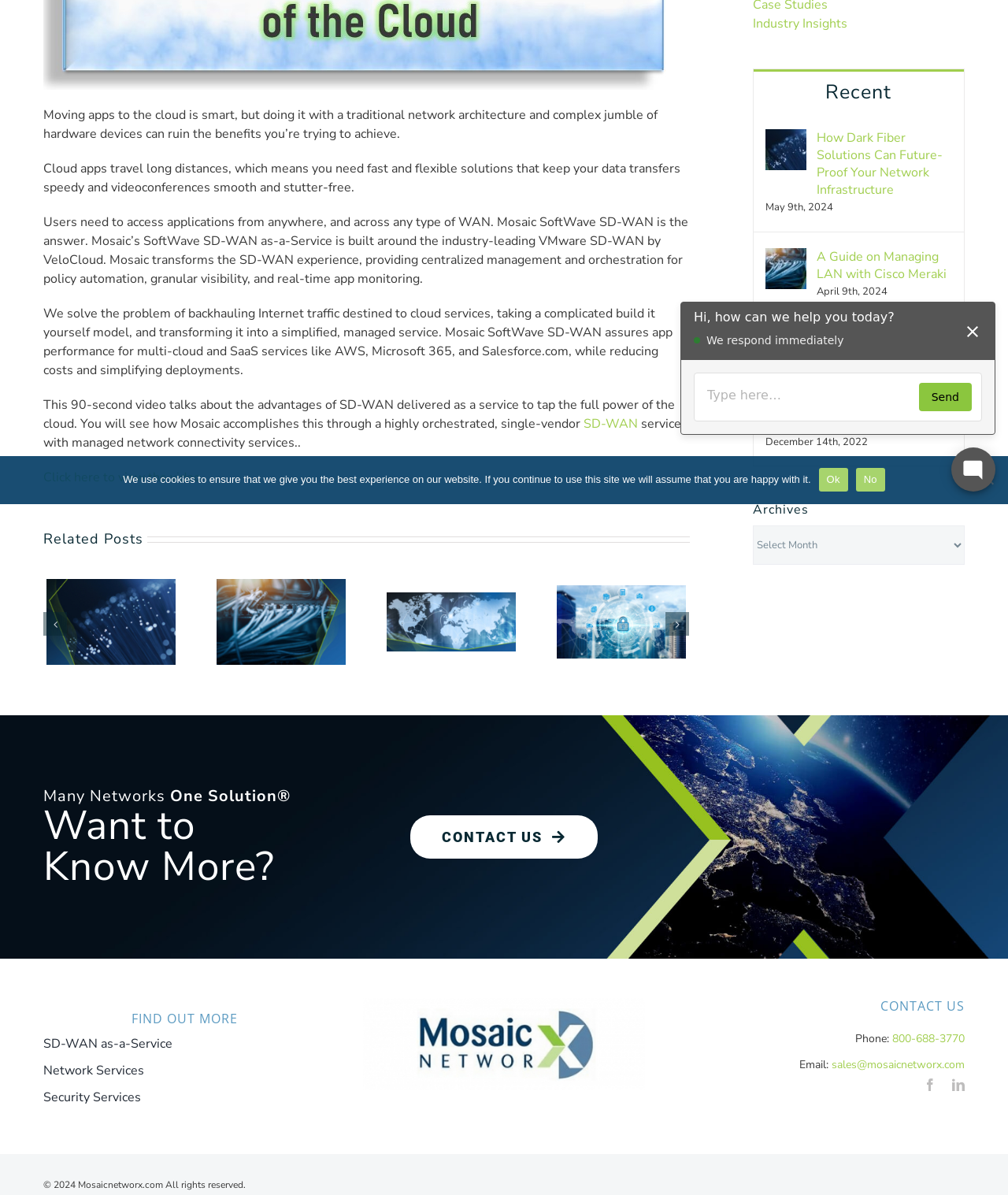Locate the UI element described as follows: "Ok". Return the bounding box coordinates as four float numbers between 0 and 1 in the order [left, top, right, bottom].

[0.812, 0.391, 0.841, 0.411]